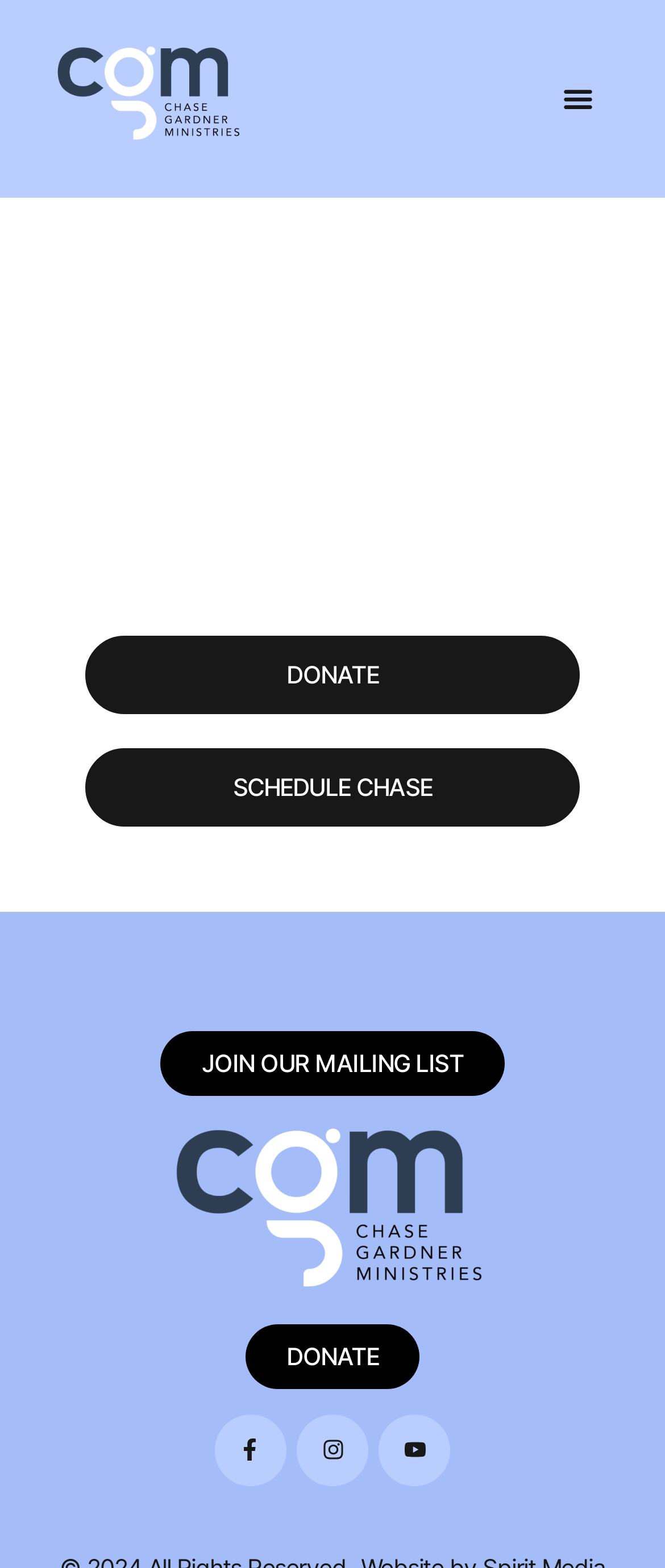Specify the bounding box coordinates of the area to click in order to execute this command: 'Schedule a meeting with Chase'. The coordinates should consist of four float numbers ranging from 0 to 1, and should be formatted as [left, top, right, bottom].

[0.128, 0.477, 0.872, 0.527]